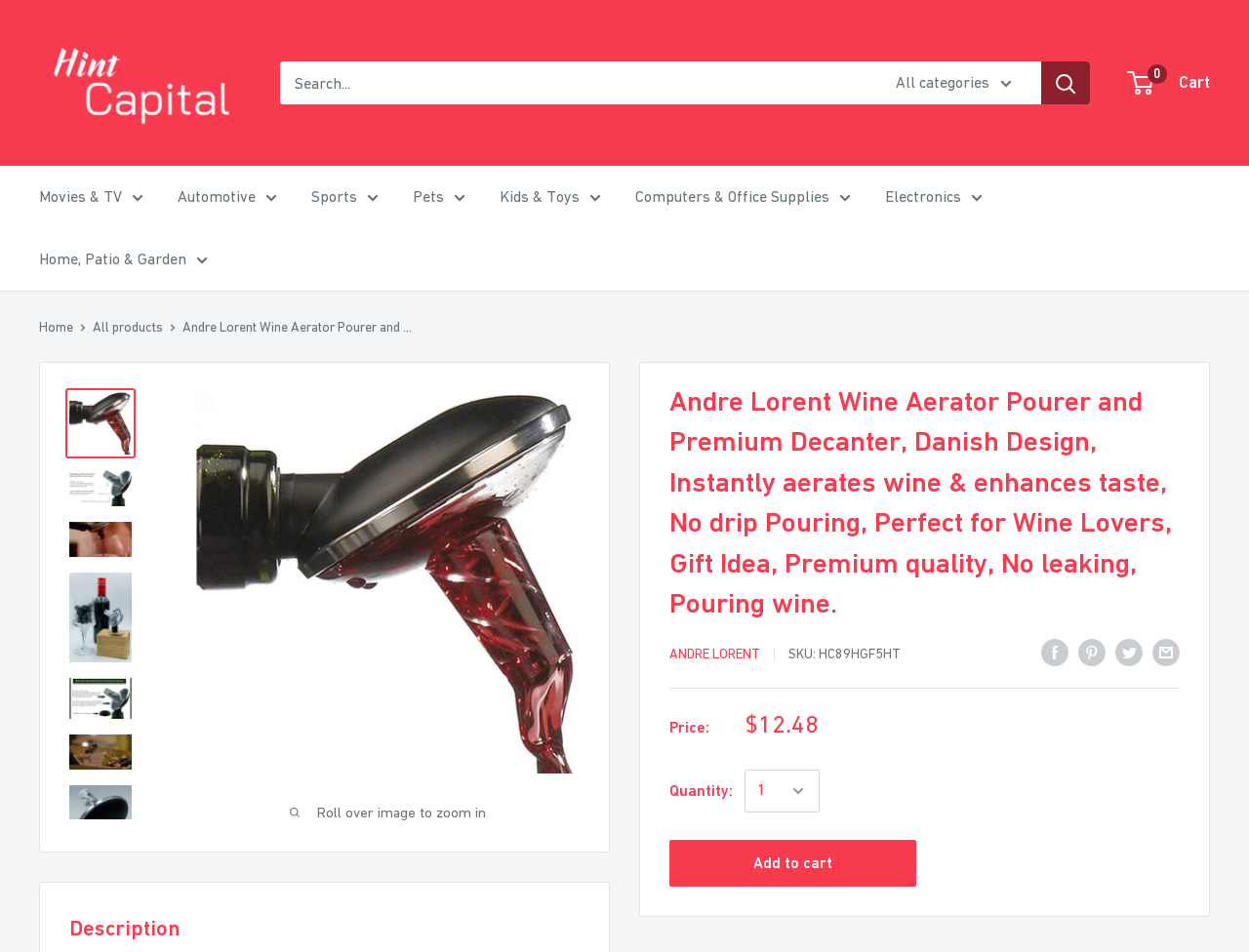What is the category of the product?
Answer the question with as much detail as you can, using the image as a reference.

I found the category of the product by looking at the breadcrumb navigation at the top of the webpage, which shows the category hierarchy. The product is categorized under 'Home, Patio & Garden'.